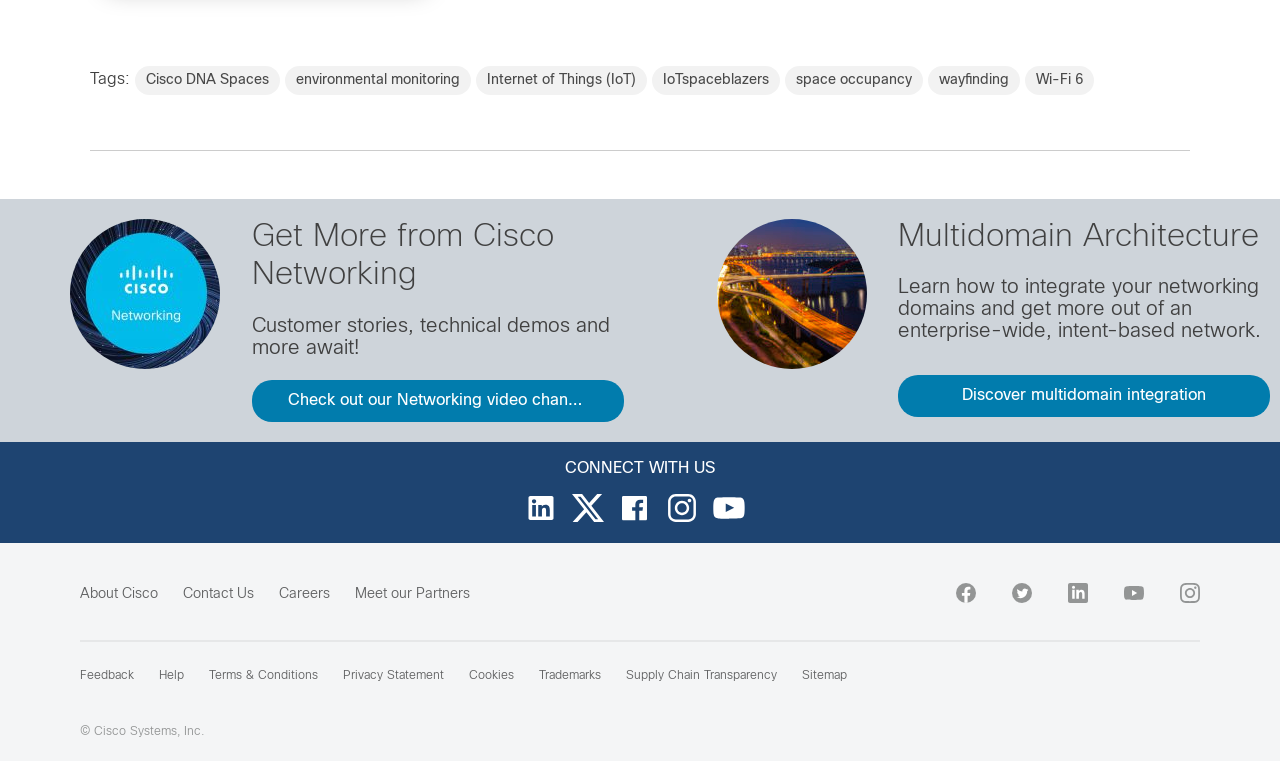What is the text above the 'Check out our Networking video channel' button?
Provide a fully detailed and comprehensive answer to the question.

The text above the 'Check out our Networking video channel' button is 'Customer stories, technical demos and more await!' which is a StaticText element located within a LayoutTable element with a bounding box coordinate of [0.197, 0.416, 0.477, 0.47].